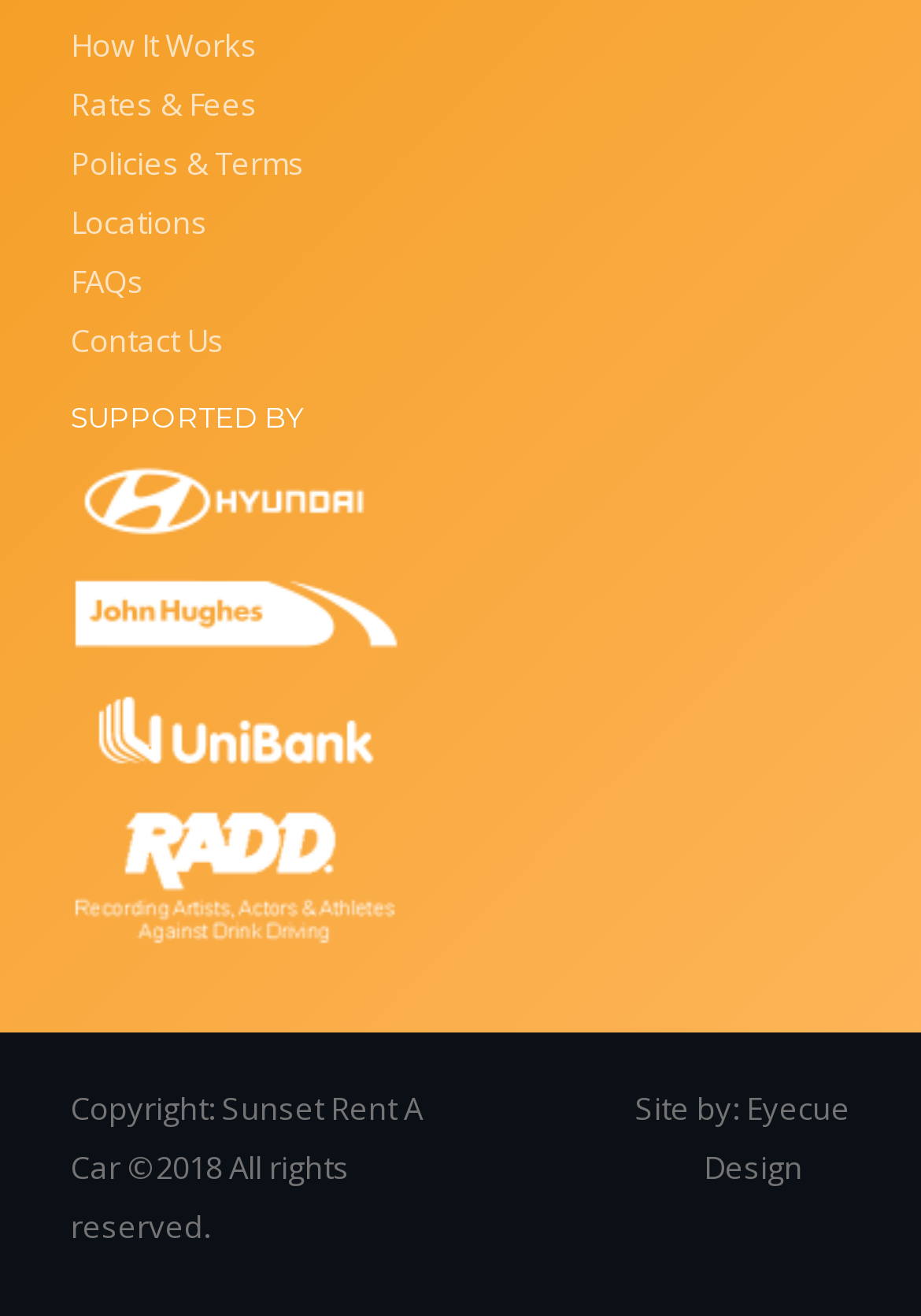What is the year of the copyright?
Using the visual information from the image, give a one-word or short-phrase answer.

2018